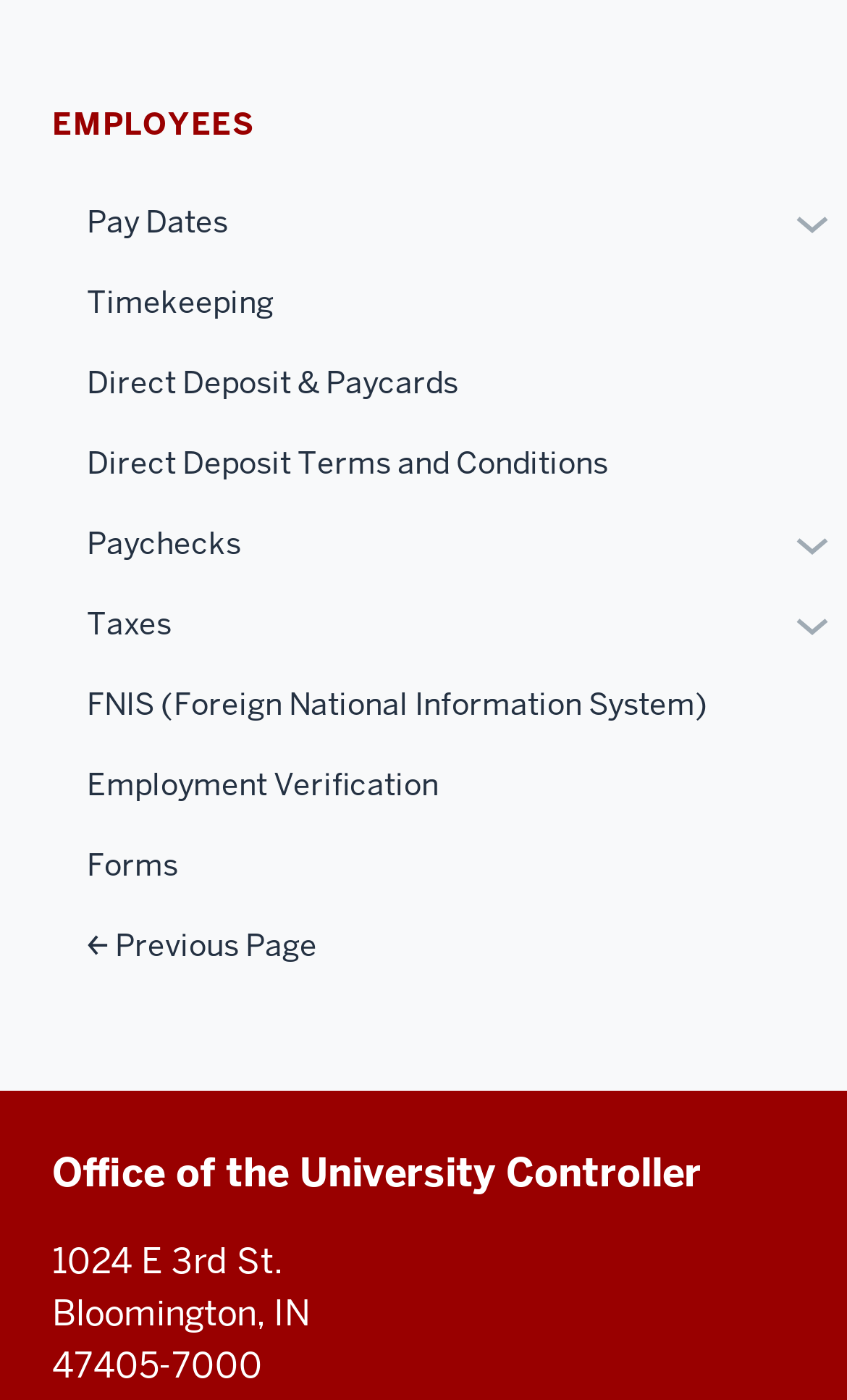Determine the bounding box coordinates of the clickable element necessary to fulfill the instruction: "Toggle Pay Dates Menu". Provide the coordinates as four float numbers within the 0 to 1 range, i.e., [left, top, right, bottom].

[0.918, 0.13, 1.0, 0.187]